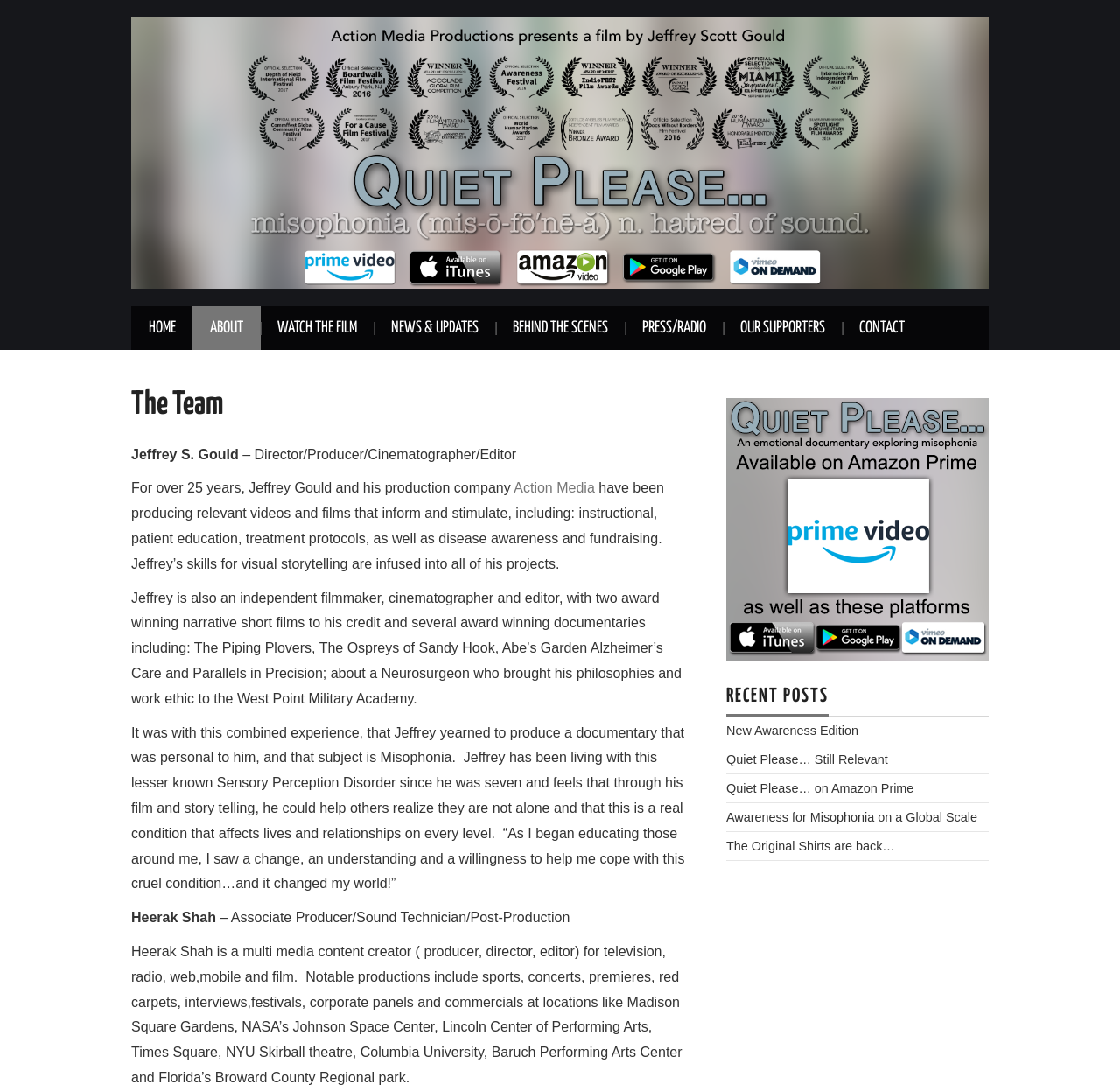What is the title of one of the recent posts on the webpage?
Deliver a detailed and extensive answer to the question.

The webpage has a section titled 'RECENT POSTS' which lists several links, one of which is 'New Awareness Edition', indicating that it is one of the recent posts on the webpage.